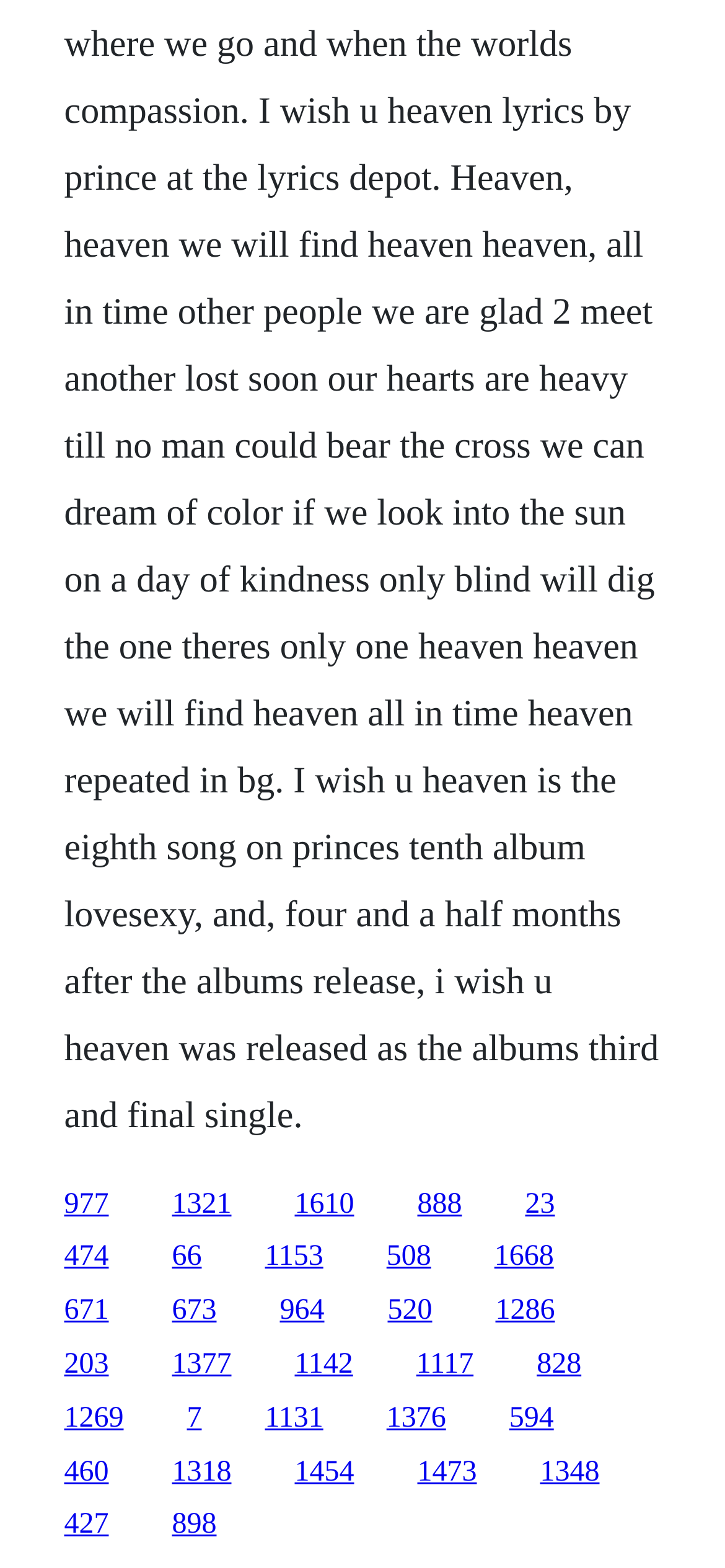How many links are in the top row?
From the screenshot, provide a brief answer in one word or phrase.

5